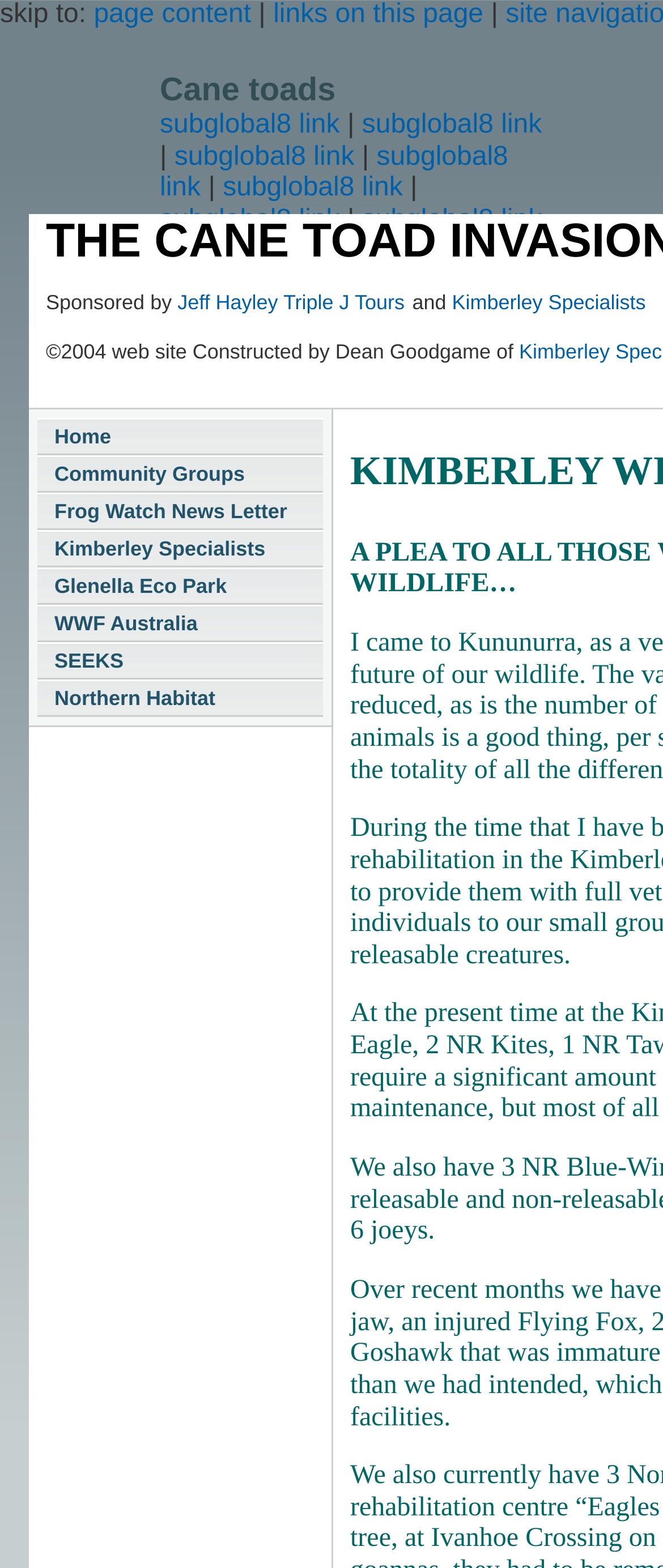Locate the bounding box coordinates of the element that should be clicked to execute the following instruction: "learn about Cane toads".

[0.241, 0.047, 0.826, 0.07]